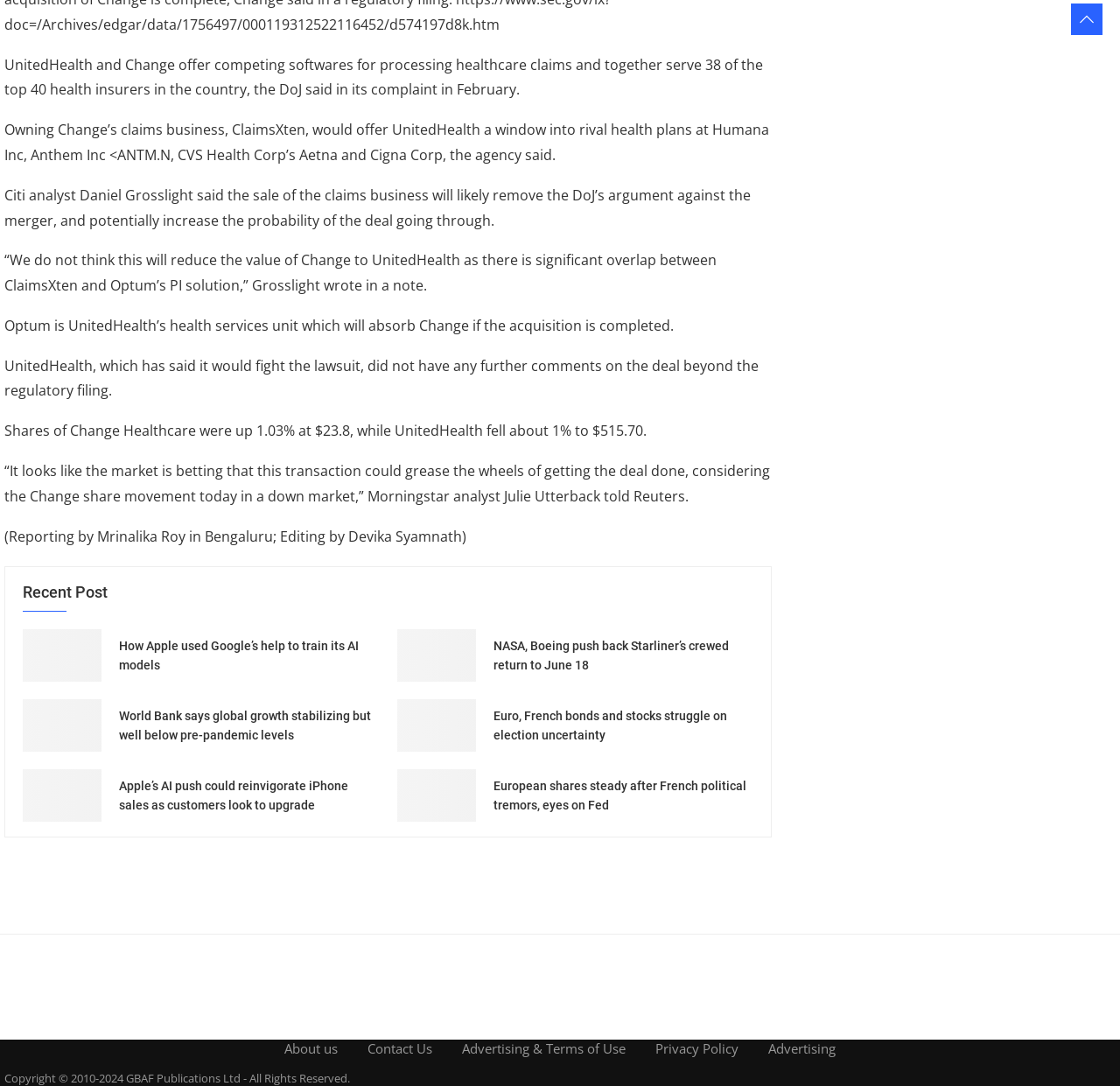What is the name of the analyst who commented on the deal between UnitedHealth and Change?
Based on the screenshot, provide a one-word or short-phrase response.

Daniel Grosslight